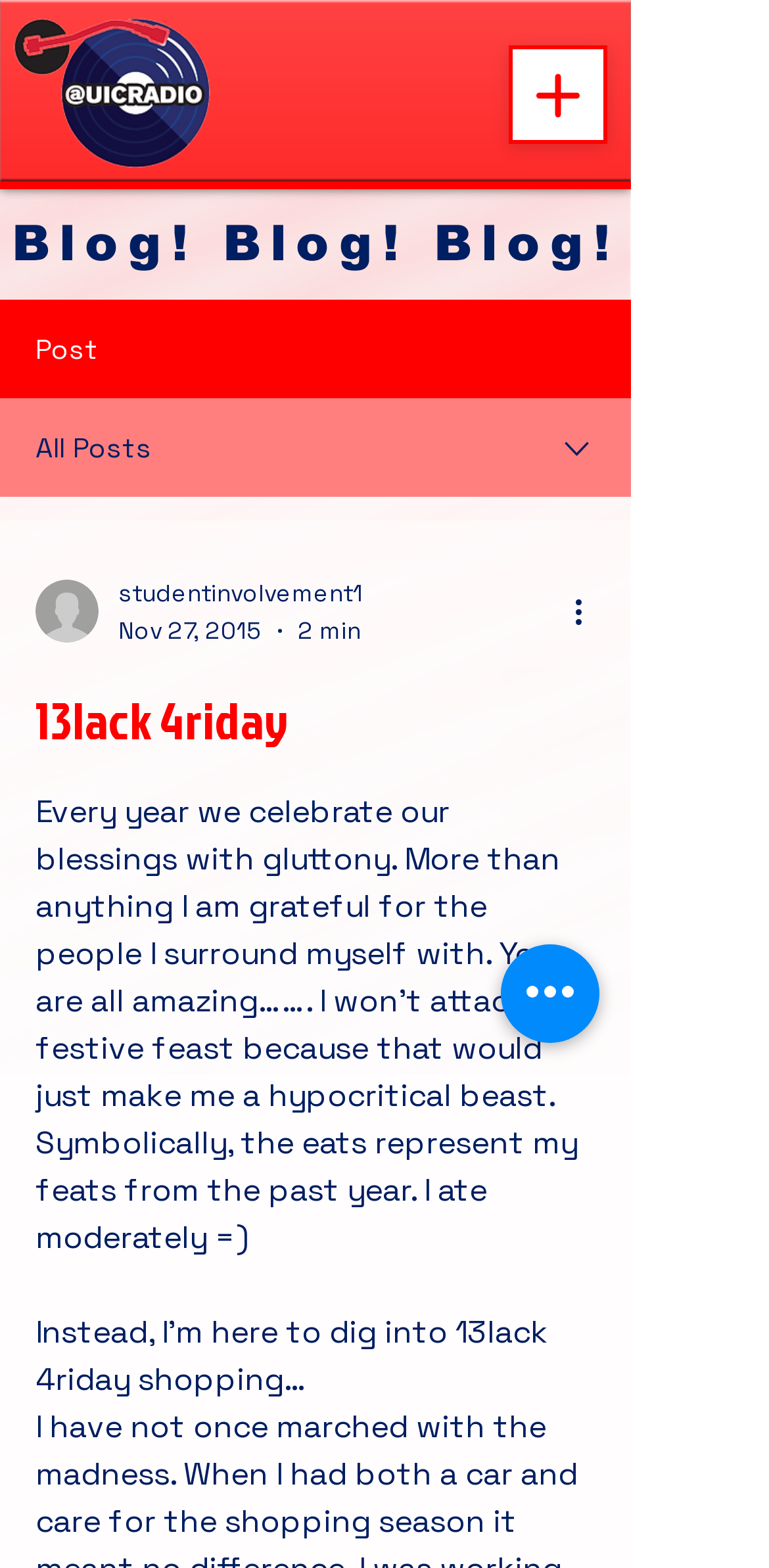Refer to the image and provide a thorough answer to this question:
How many images are on the webpage?

There are four images on the webpage: 'Untitled design (1)_edited.png', an image with no description, an image with no description, and an image with no description.